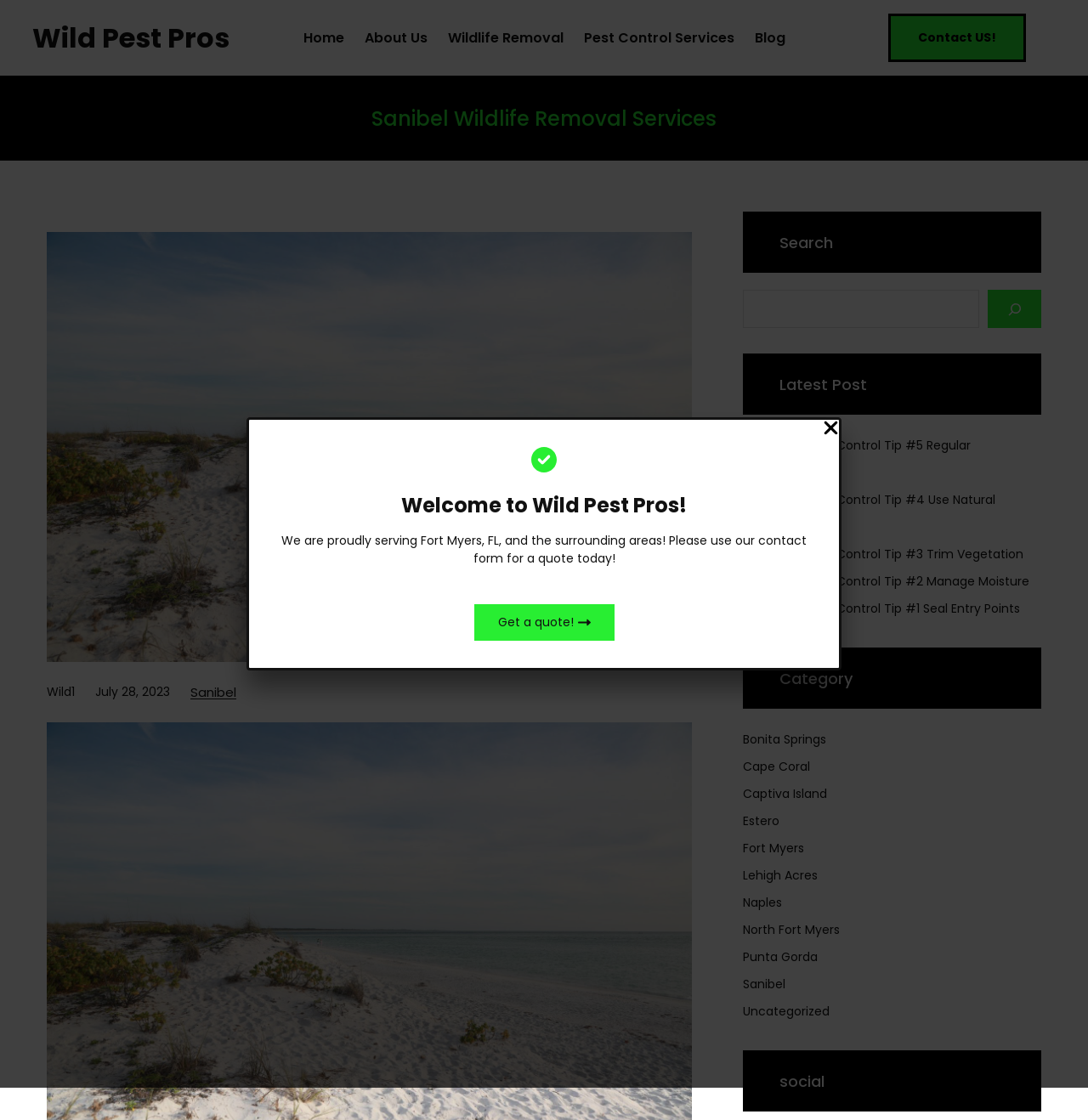Identify the bounding box of the UI element described as follows: "Bonita Springs". Provide the coordinates as four float numbers in the range of 0 to 1 [left, top, right, bottom].

[0.683, 0.653, 0.759, 0.668]